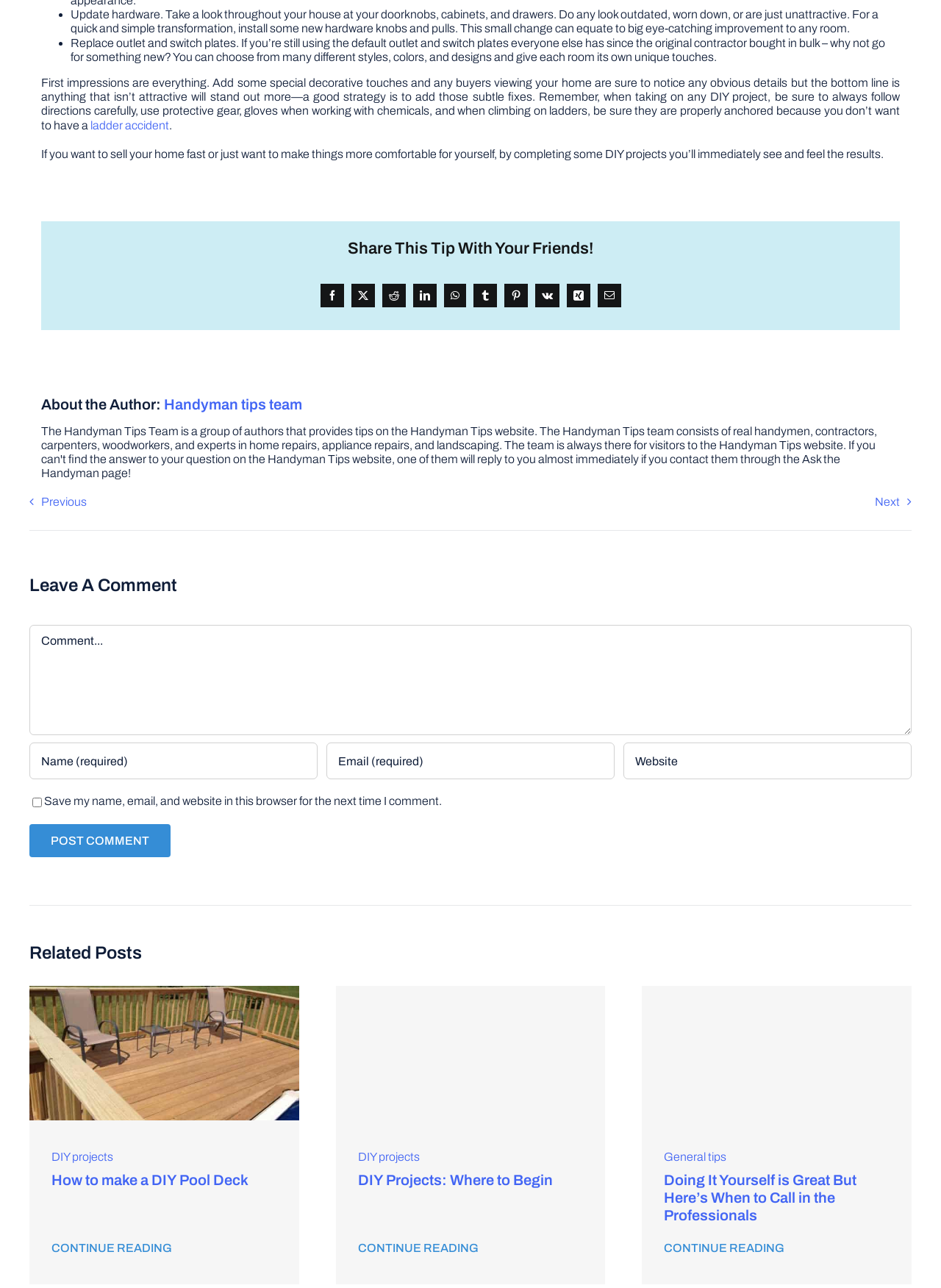Highlight the bounding box coordinates of the region I should click on to meet the following instruction: "Read the 'DIY Projects: Where to Begin' article".

[0.38, 0.91, 0.587, 0.923]